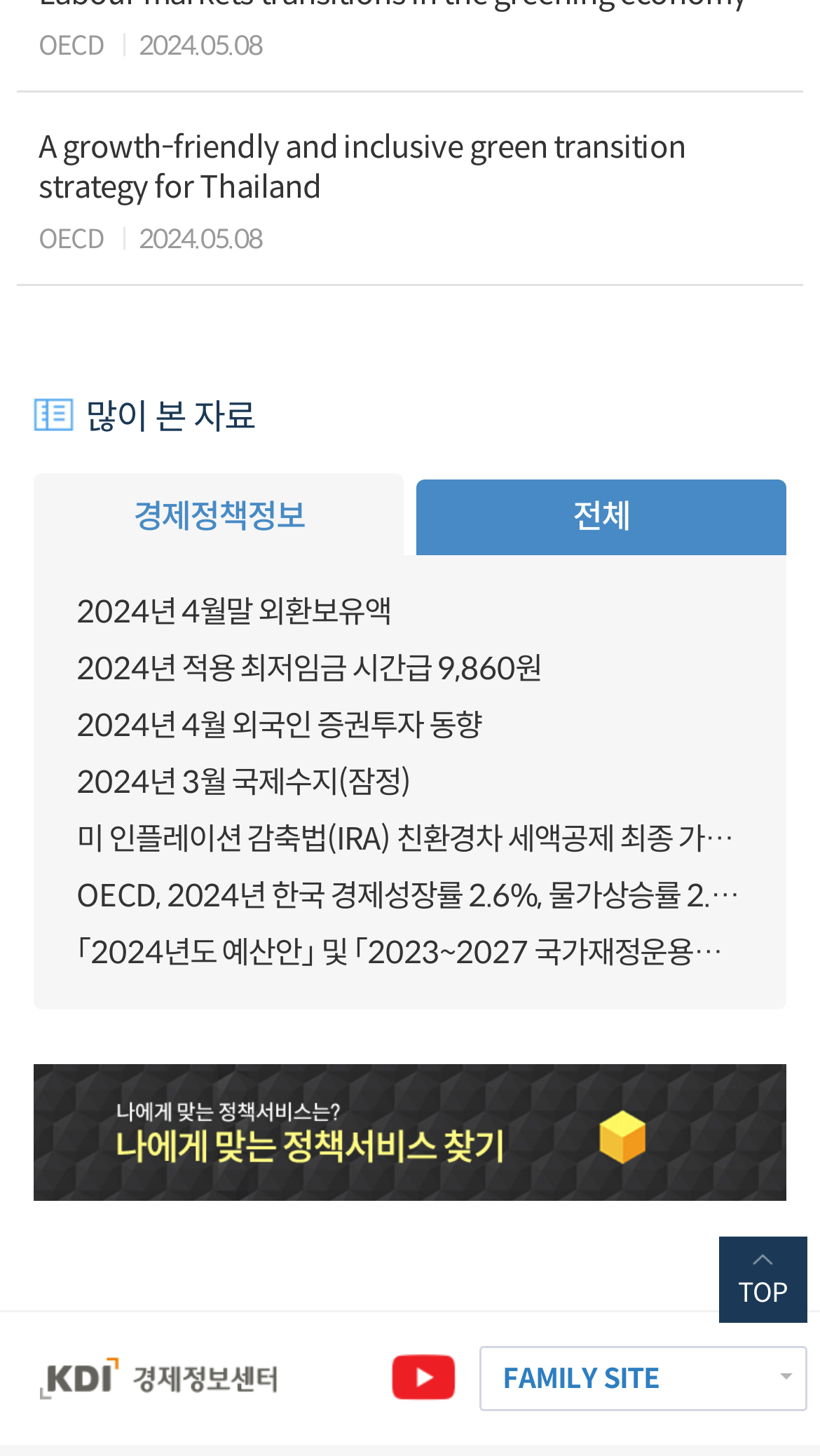Answer the following query with a single word or phrase:
How many image elements are on the webpage?

1